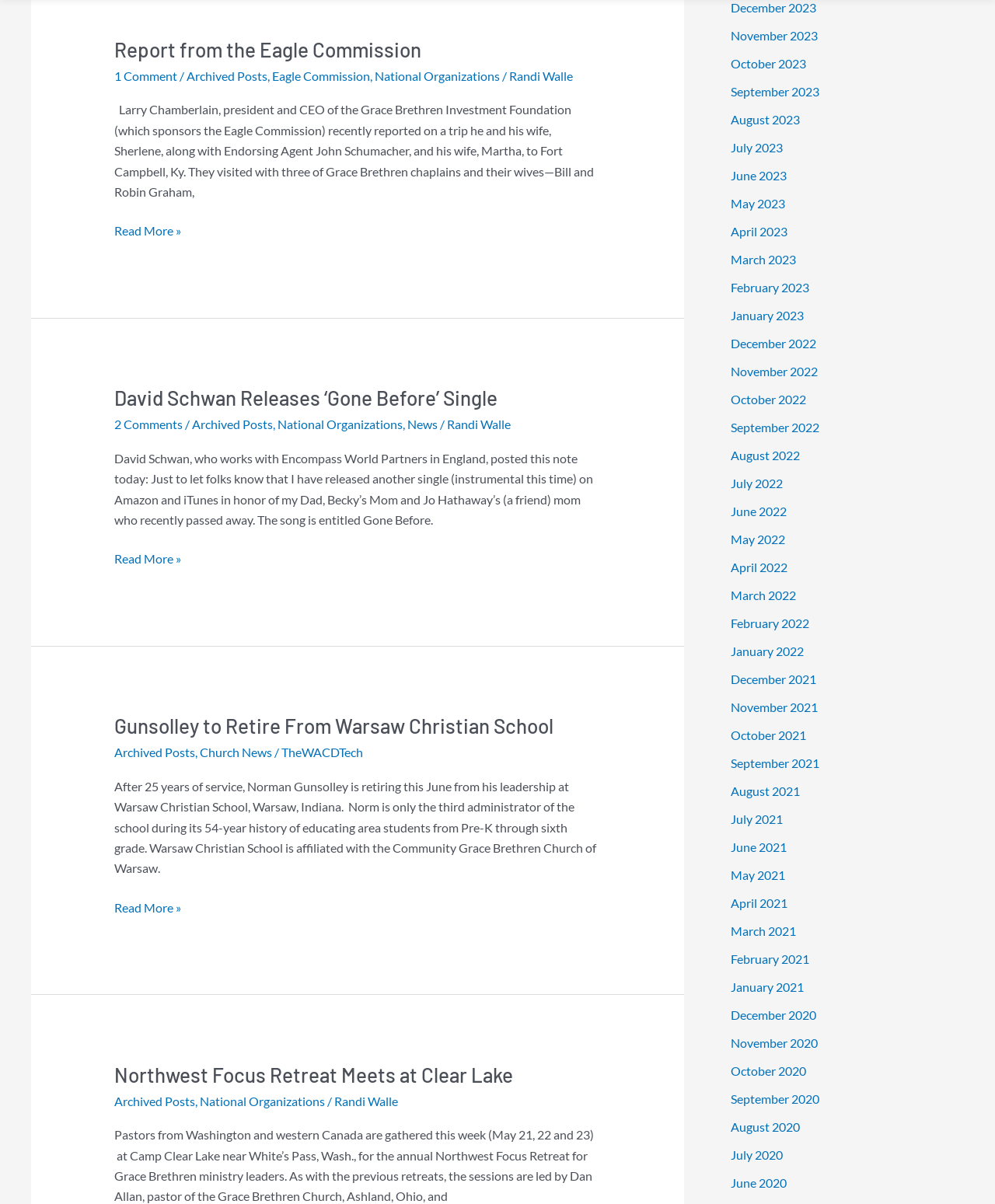Determine the bounding box coordinates of the clickable region to execute the instruction: "Read more about David Schwan's new single". The coordinates should be four float numbers between 0 and 1, denoted as [left, top, right, bottom].

[0.115, 0.456, 0.182, 0.473]